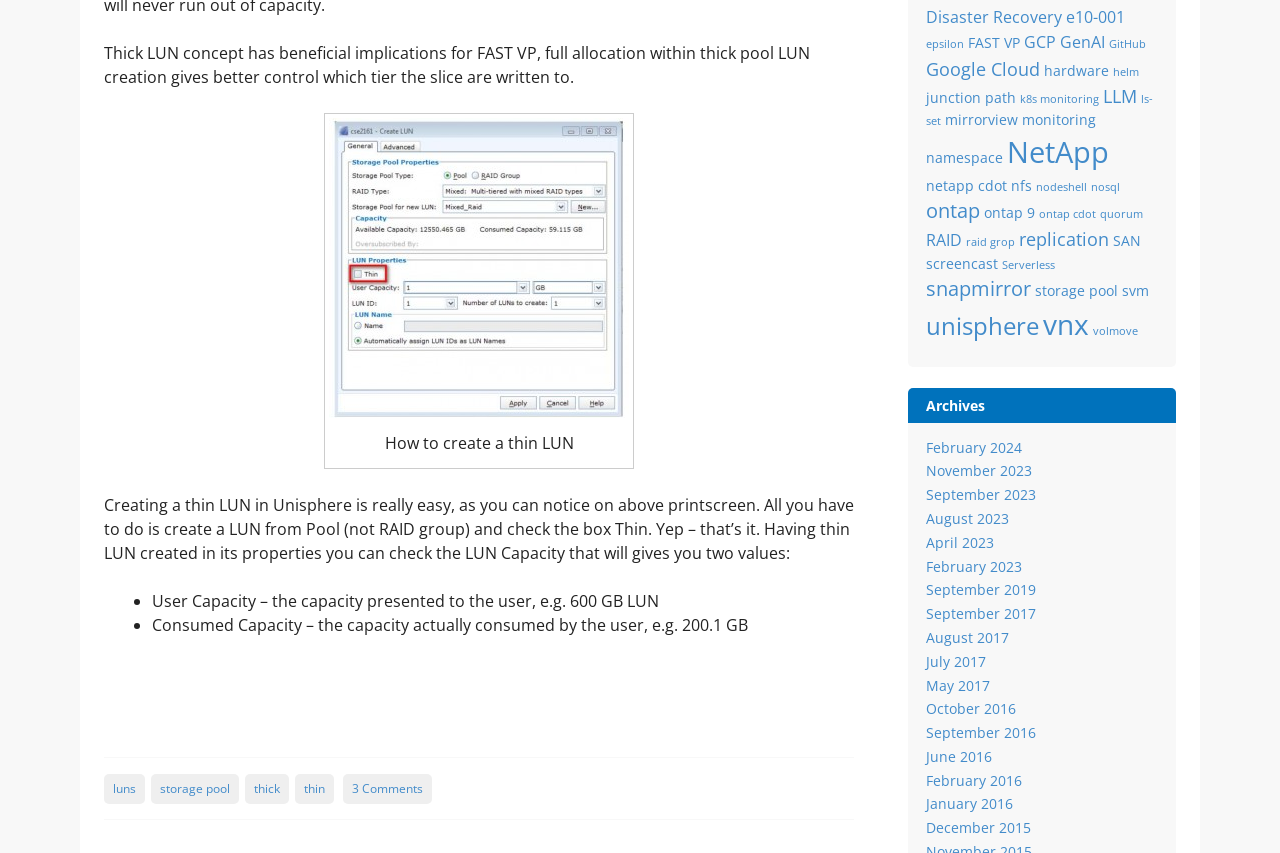Please identify the bounding box coordinates for the region that you need to click to follow this instruction: "View 'FAST VP' related items".

[0.756, 0.039, 0.796, 0.061]